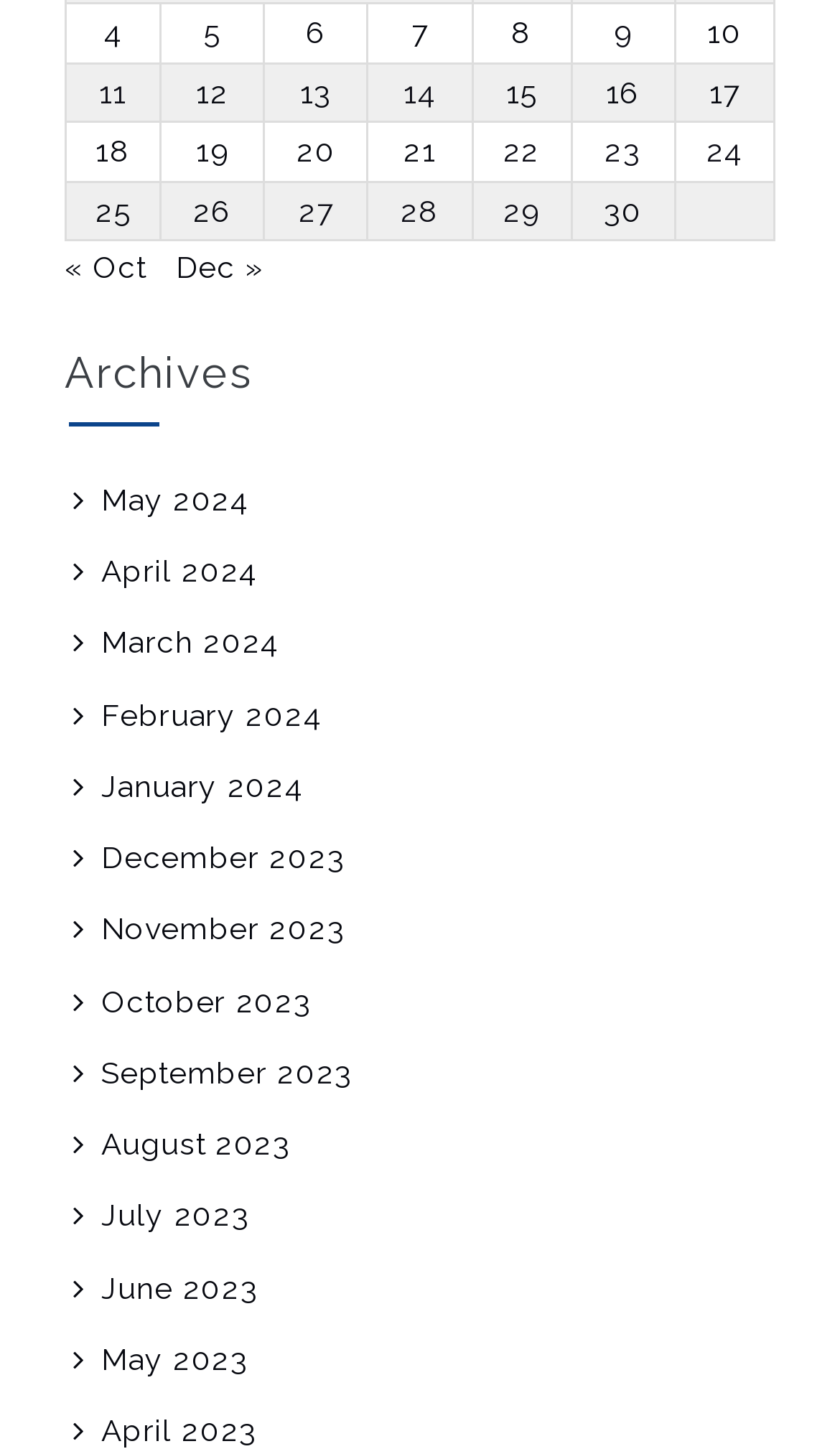Please identify the bounding box coordinates of where to click in order to follow the instruction: "Enroll in the course".

None